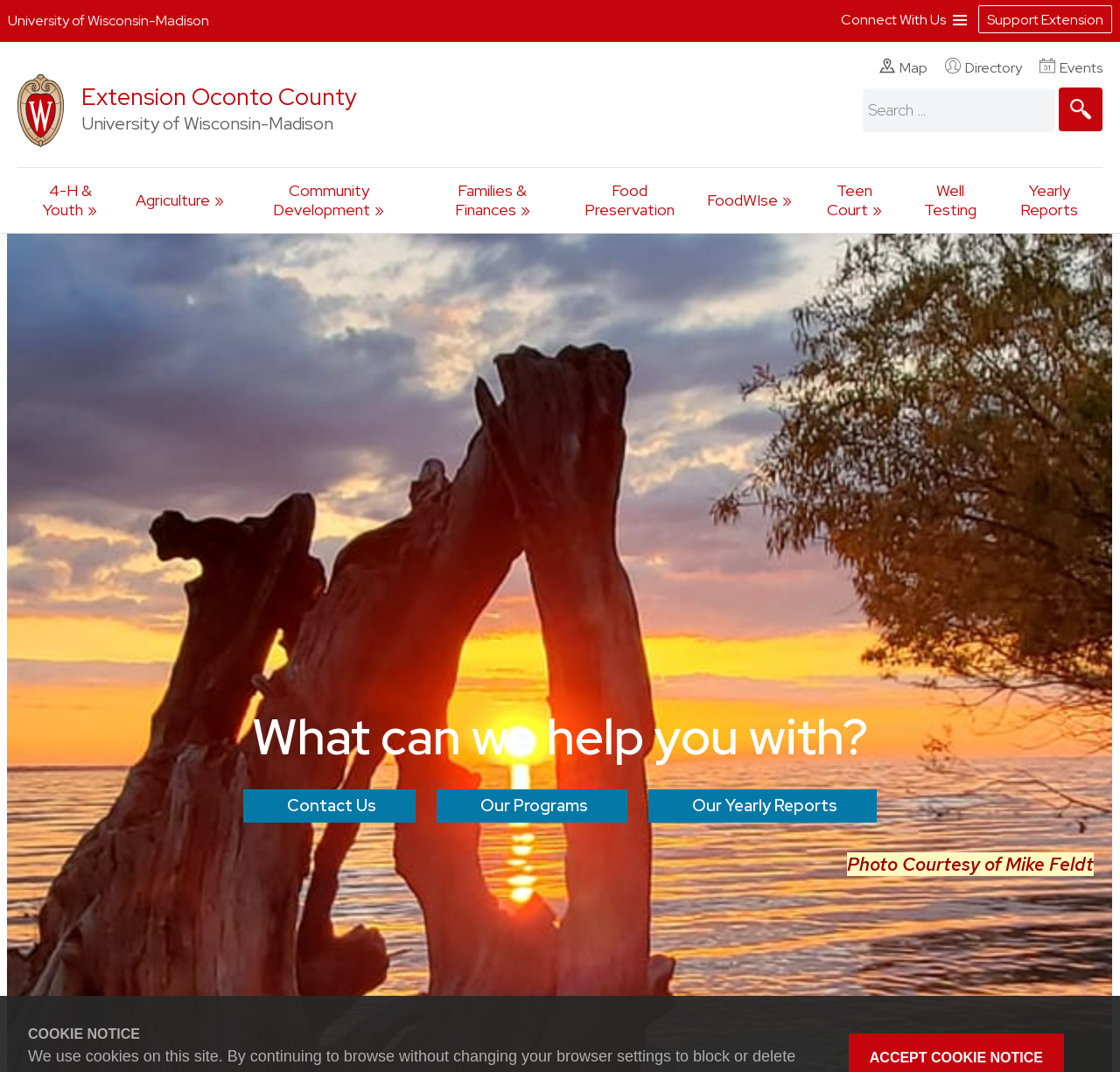Based on the element description: "Extension Oconto County", identify the bounding box coordinates for this UI element. The coordinates must be four float numbers between 0 and 1, listed as [left, top, right, bottom].

[0.073, 0.076, 0.319, 0.104]